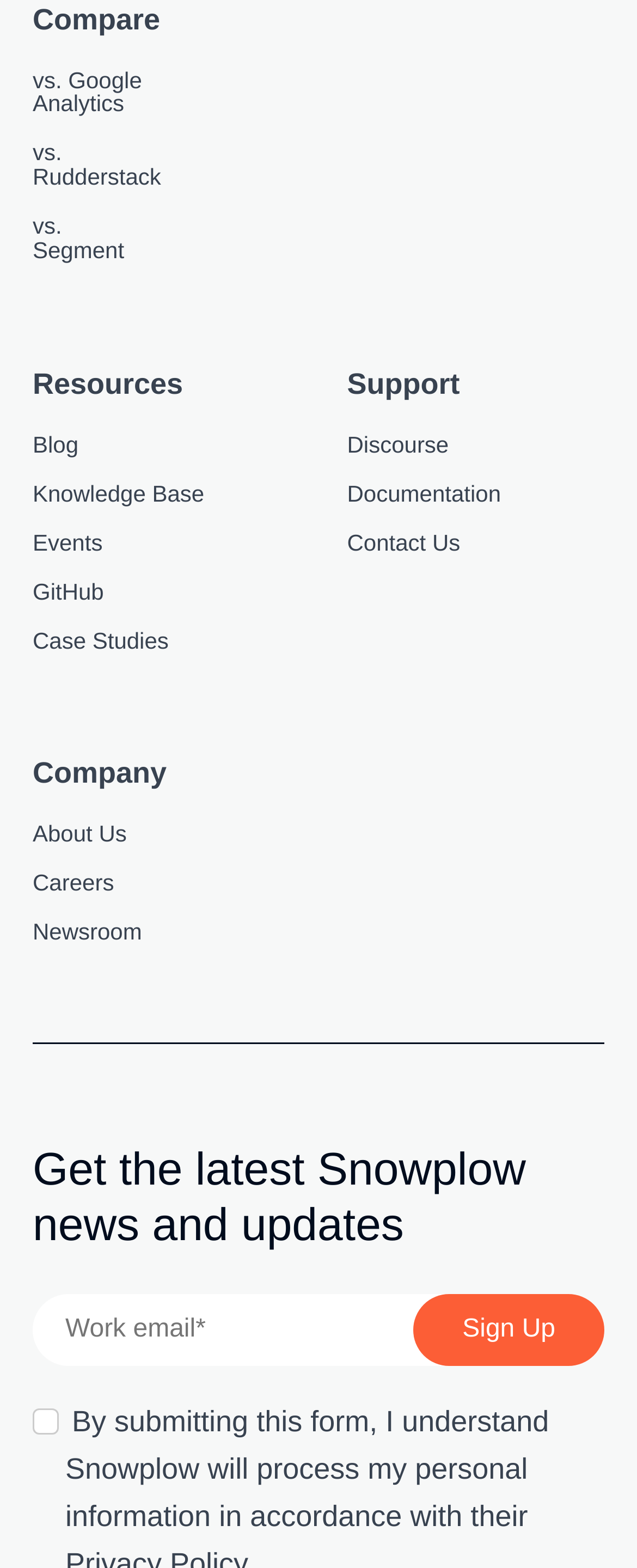Use one word or a short phrase to answer the question provided: 
What is the purpose of the checkbox?

To agree to Privacy Policy